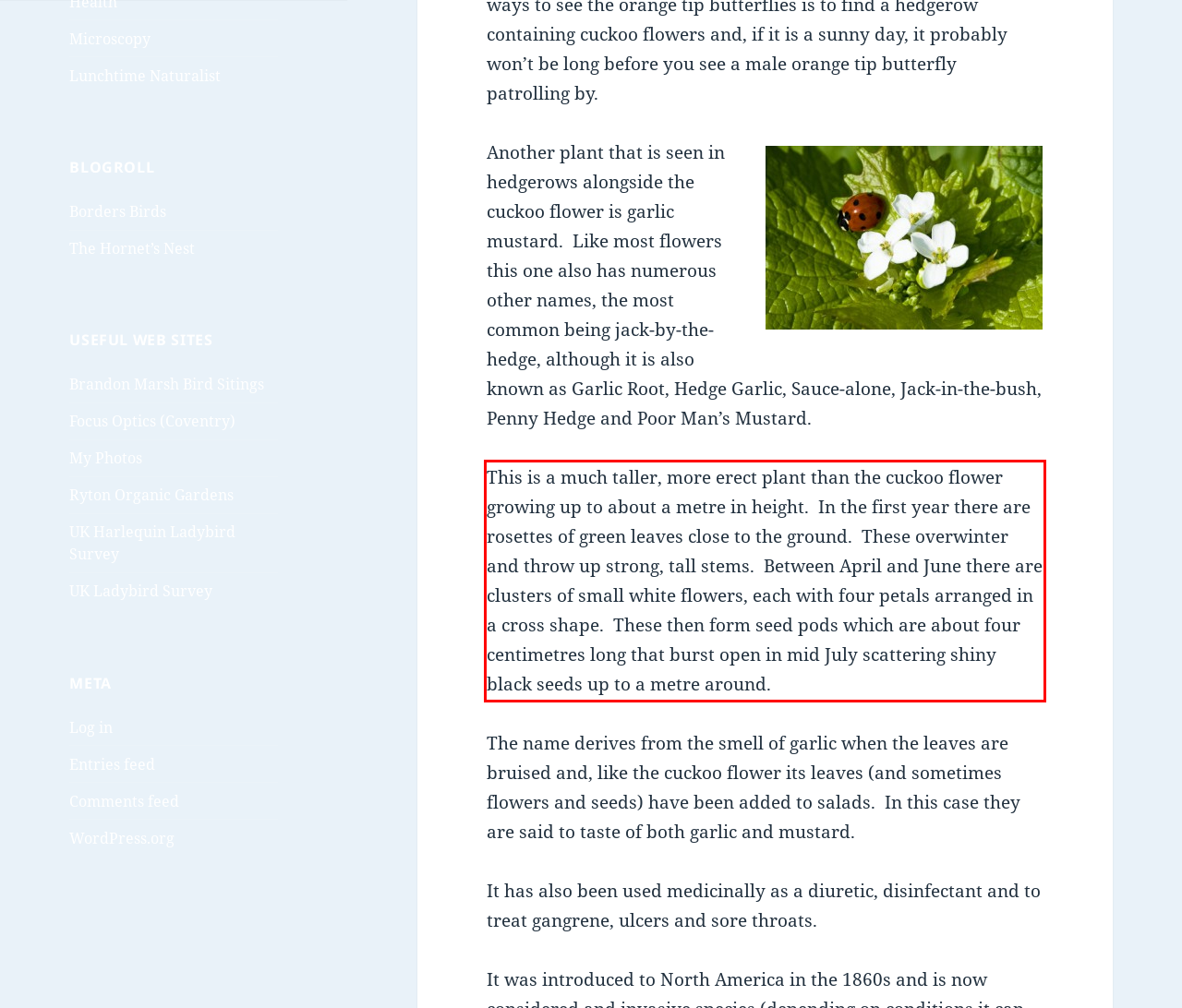Within the screenshot of a webpage, identify the red bounding box and perform OCR to capture the text content it contains.

This is a much taller, more erect plant than the cuckoo flower growing up to about a metre in height. In the first year there are rosettes of green leaves close to the ground. These overwinter and throw up strong, tall stems. Between April and June there are clusters of small white flowers, each with four petals arranged in a cross shape. These then form seed pods which are about four centimetres long that burst open in mid July scattering shiny black seeds up to a metre around.